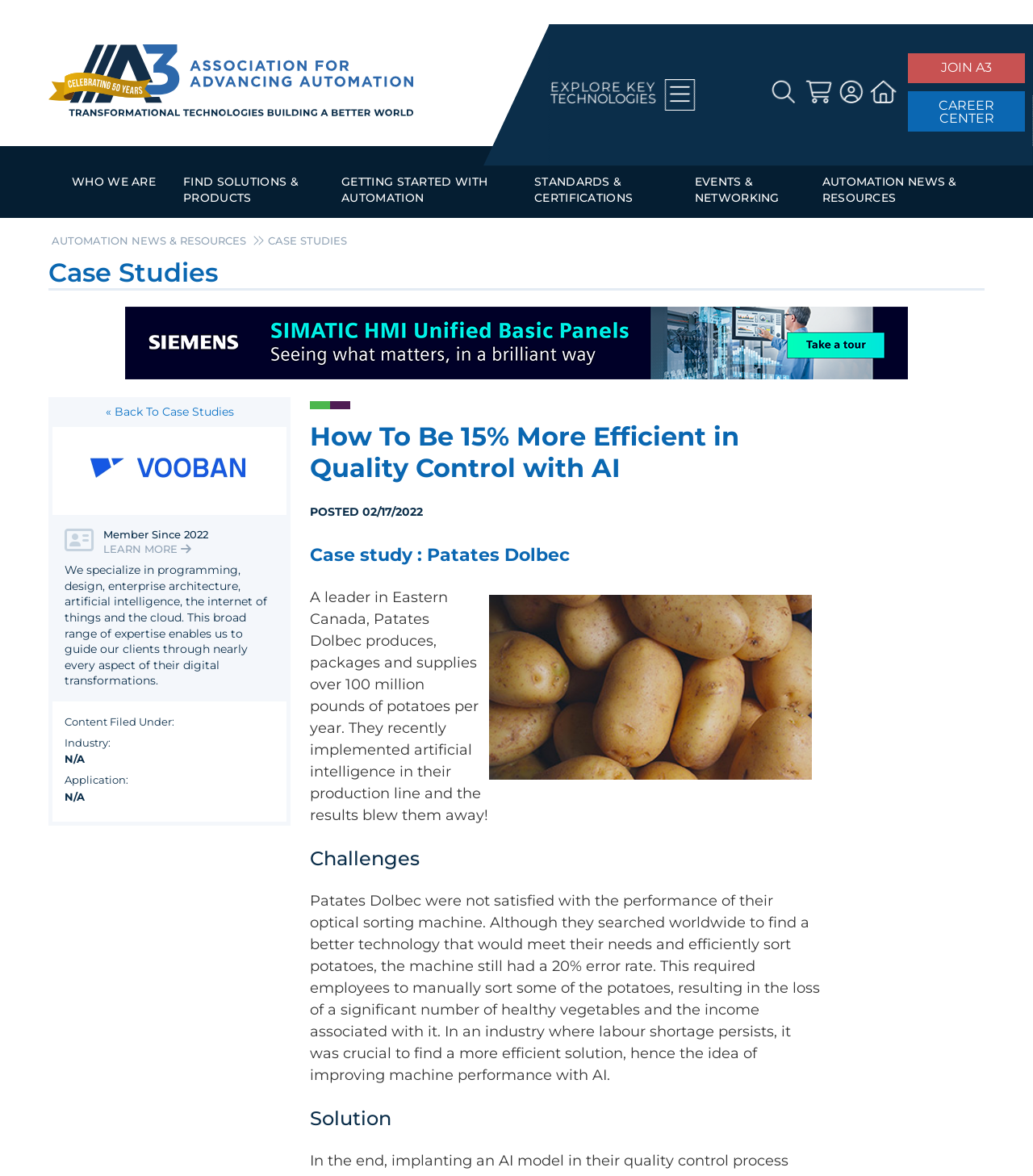Specify the bounding box coordinates of the area that needs to be clicked to achieve the following instruction: "Read 'Case Studies'".

[0.32, 0.233, 0.506, 0.251]